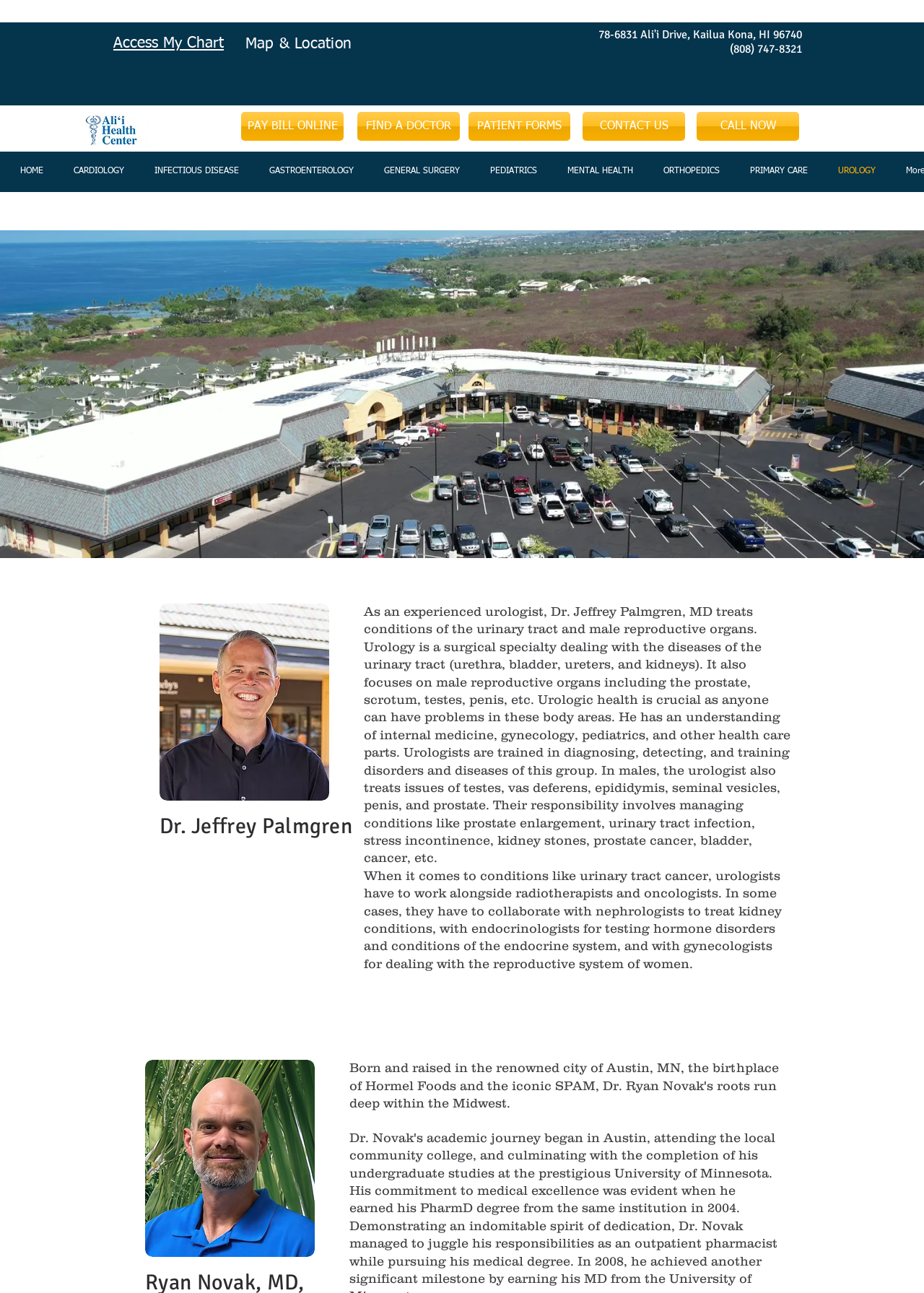Please determine the bounding box coordinates of the clickable area required to carry out the following instruction: "Contact Us". The coordinates must be four float numbers between 0 and 1, represented as [left, top, right, bottom].

[0.63, 0.087, 0.741, 0.109]